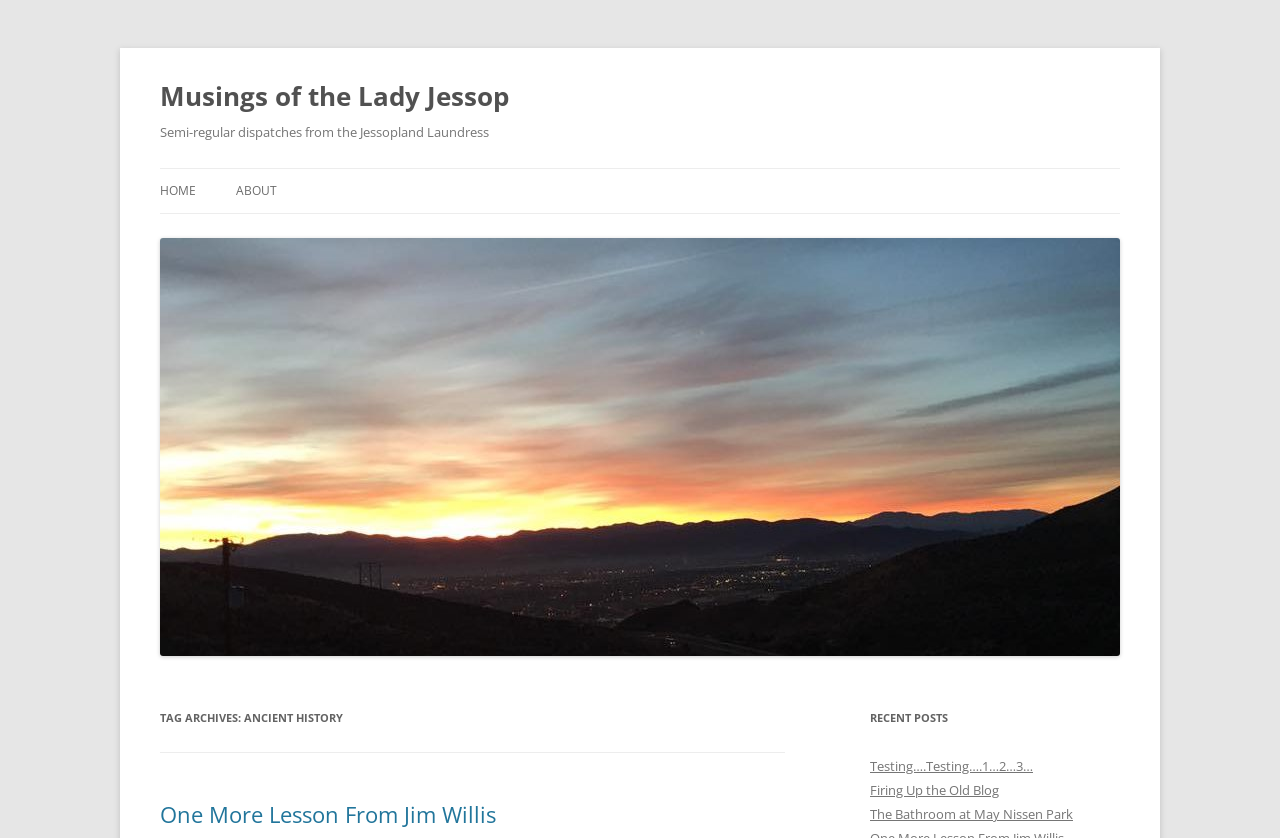Please specify the coordinates of the bounding box for the element that should be clicked to carry out this instruction: "read about the author". The coordinates must be four float numbers between 0 and 1, formatted as [left, top, right, bottom].

[0.184, 0.202, 0.216, 0.255]